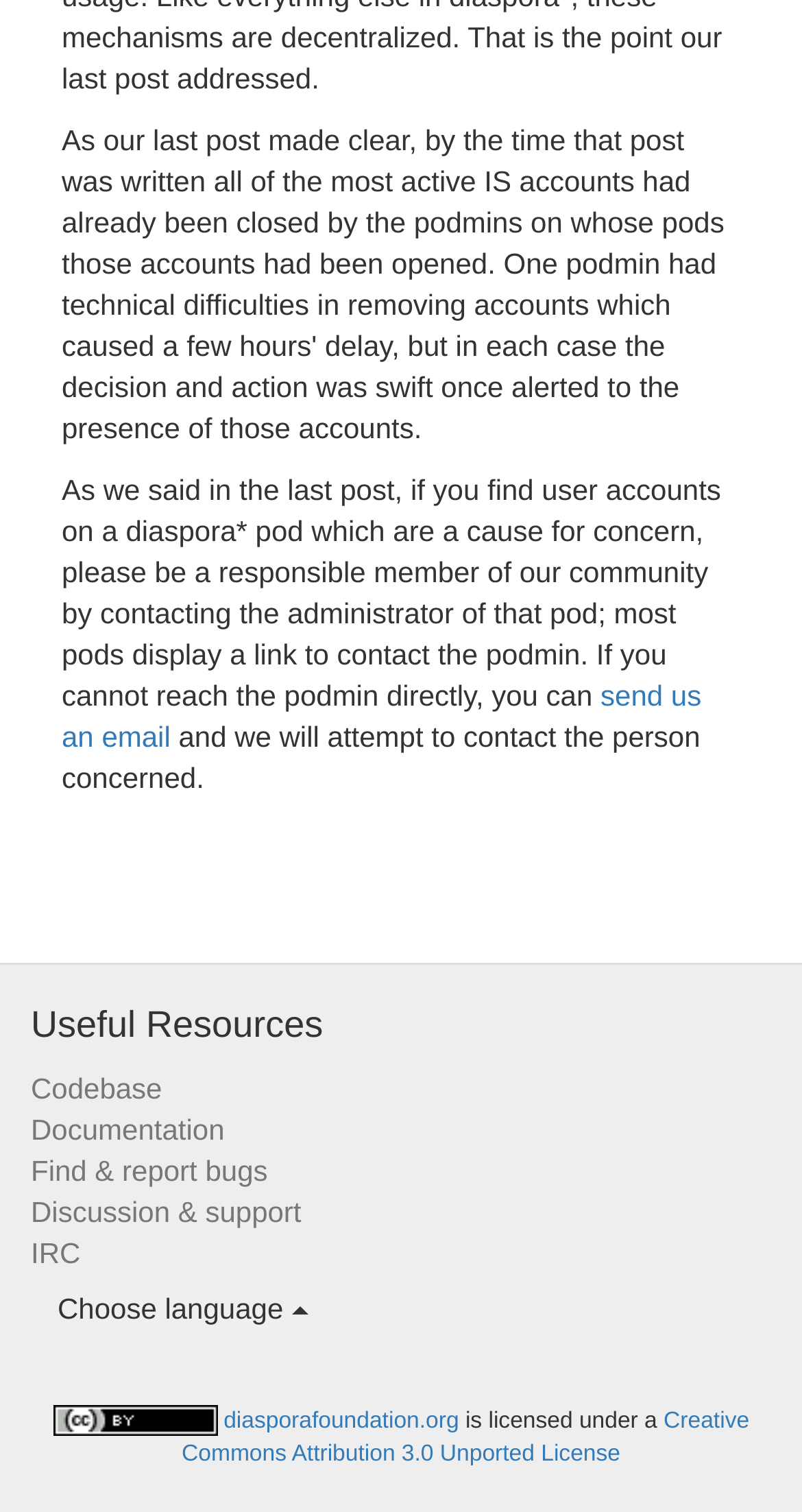Determine the bounding box for the UI element that matches this description: "Anilta".

None